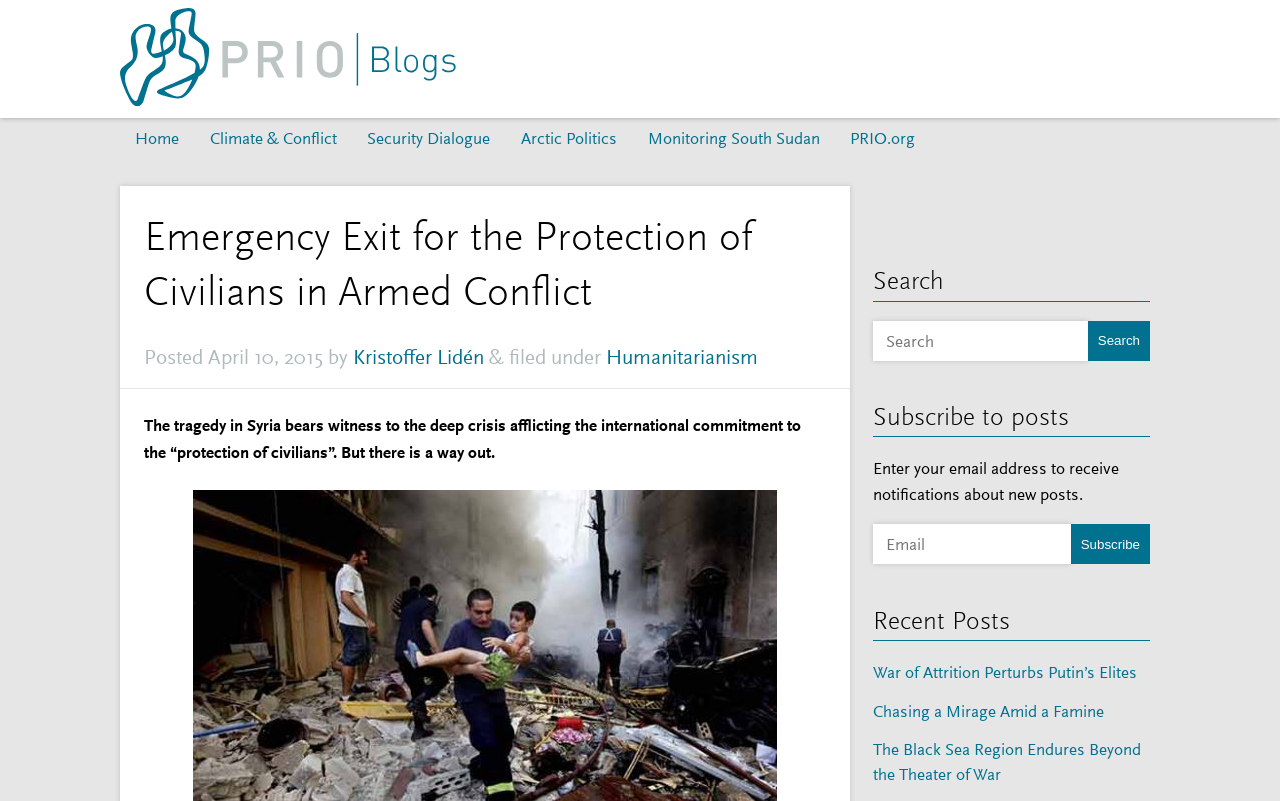From the element description: "Arctic Politics", extract the bounding box coordinates of the UI element. The coordinates should be expressed as four float numbers between 0 and 1, in the order [left, top, right, bottom].

[0.395, 0.147, 0.494, 0.2]